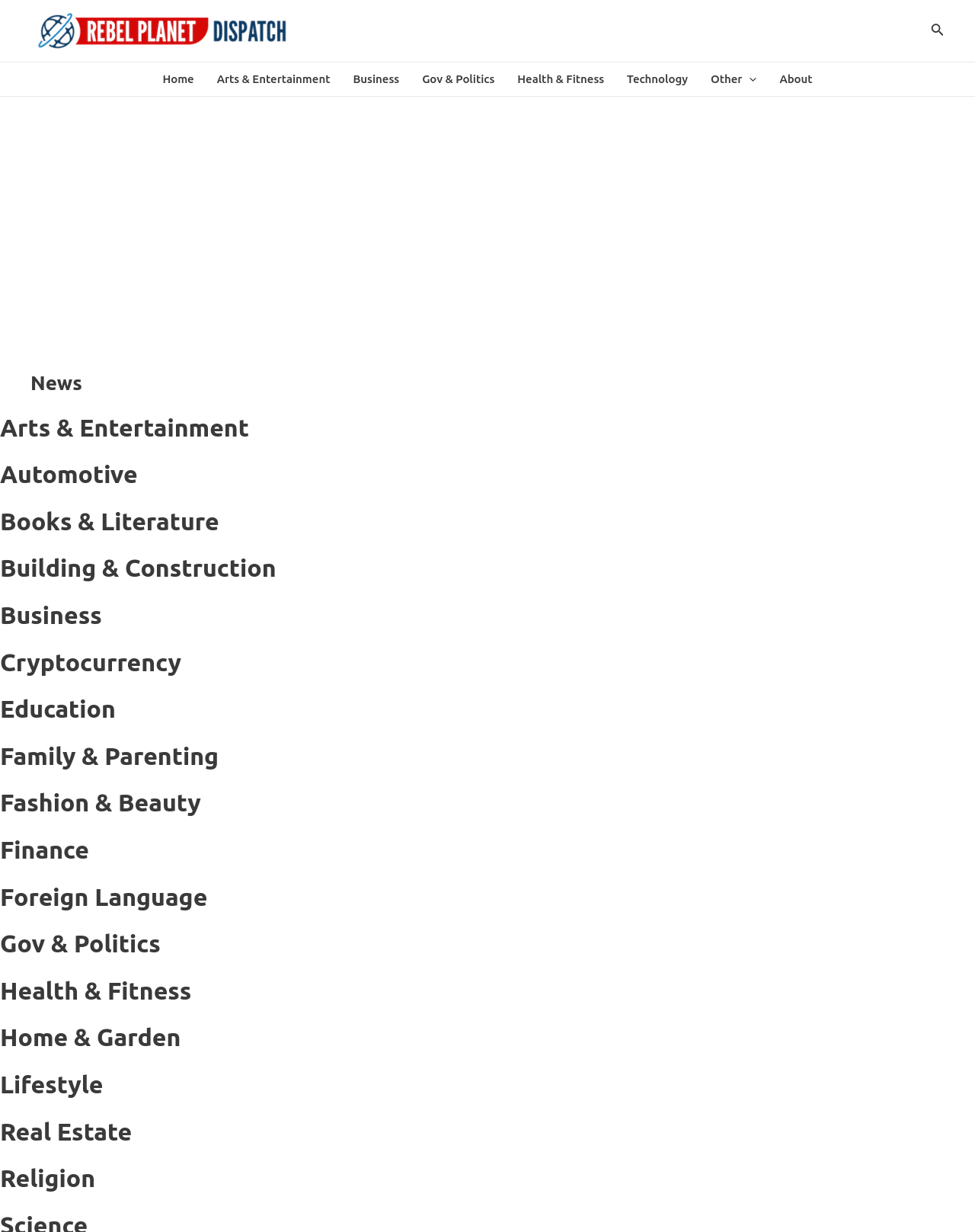Identify the coordinates of the bounding box for the element described below: "Gov & Politics". Return the coordinates as four float numbers between 0 and 1: [left, top, right, bottom].

[0.421, 0.051, 0.519, 0.078]